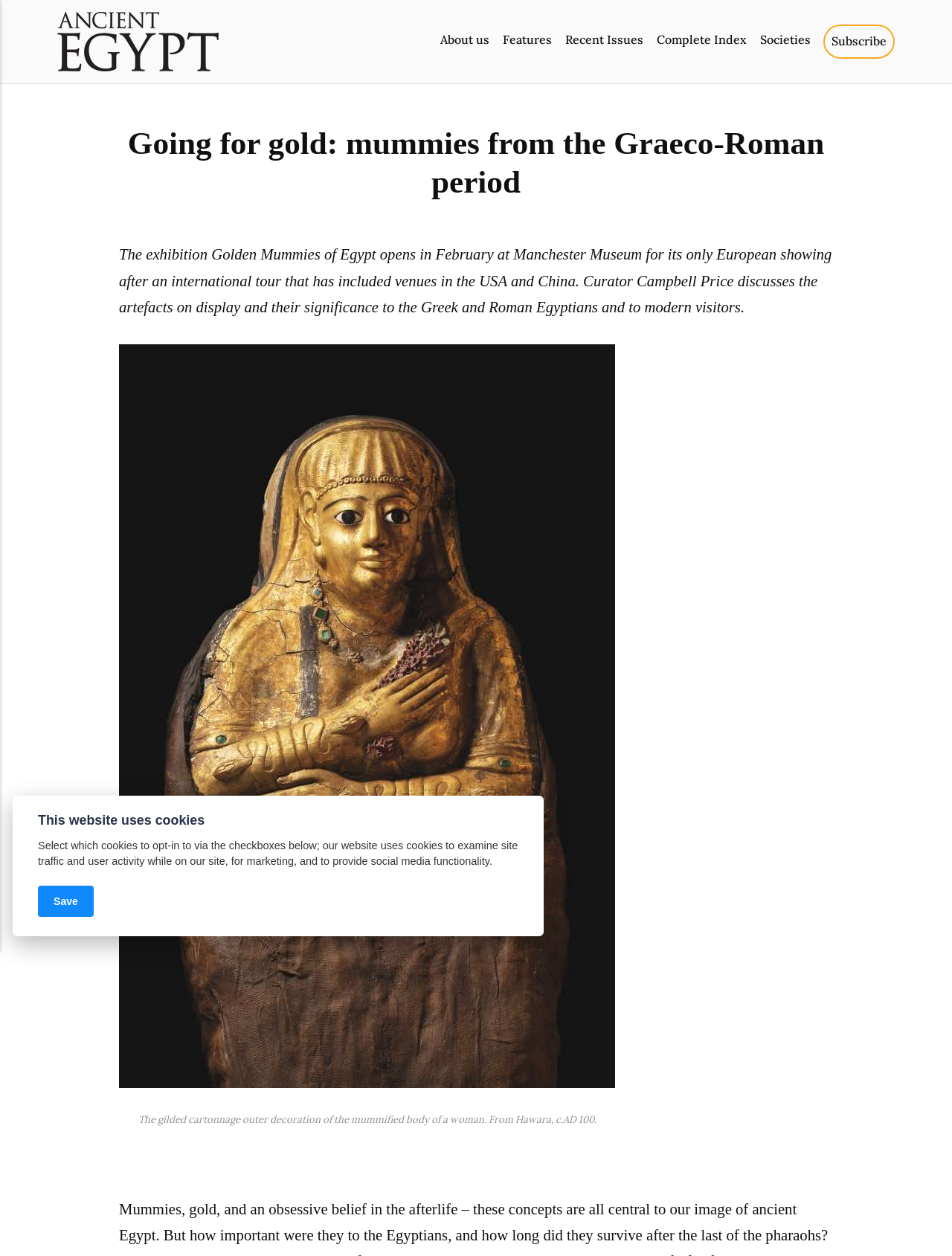Please find the bounding box coordinates of the element that needs to be clicked to perform the following instruction: "Read the article about Golden Mummies of Egypt". The bounding box coordinates should be four float numbers between 0 and 1, represented as [left, top, right, bottom].

[0.125, 0.099, 0.875, 0.16]